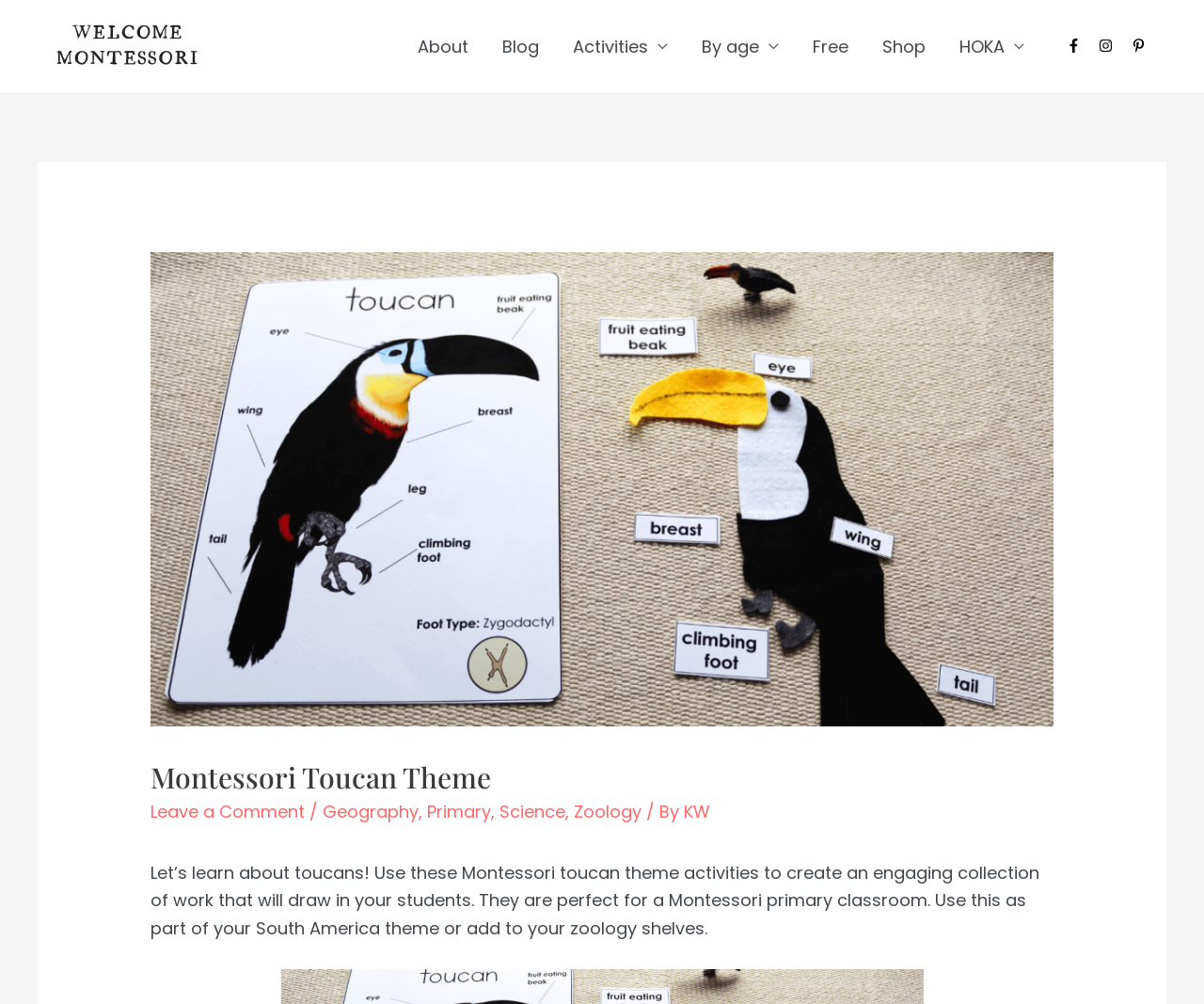Please indicate the bounding box coordinates for the clickable area to complete the following task: "Check the next post". The coordinates should be specified as four float numbers between 0 and 1, i.e., [left, top, right, bottom].

None